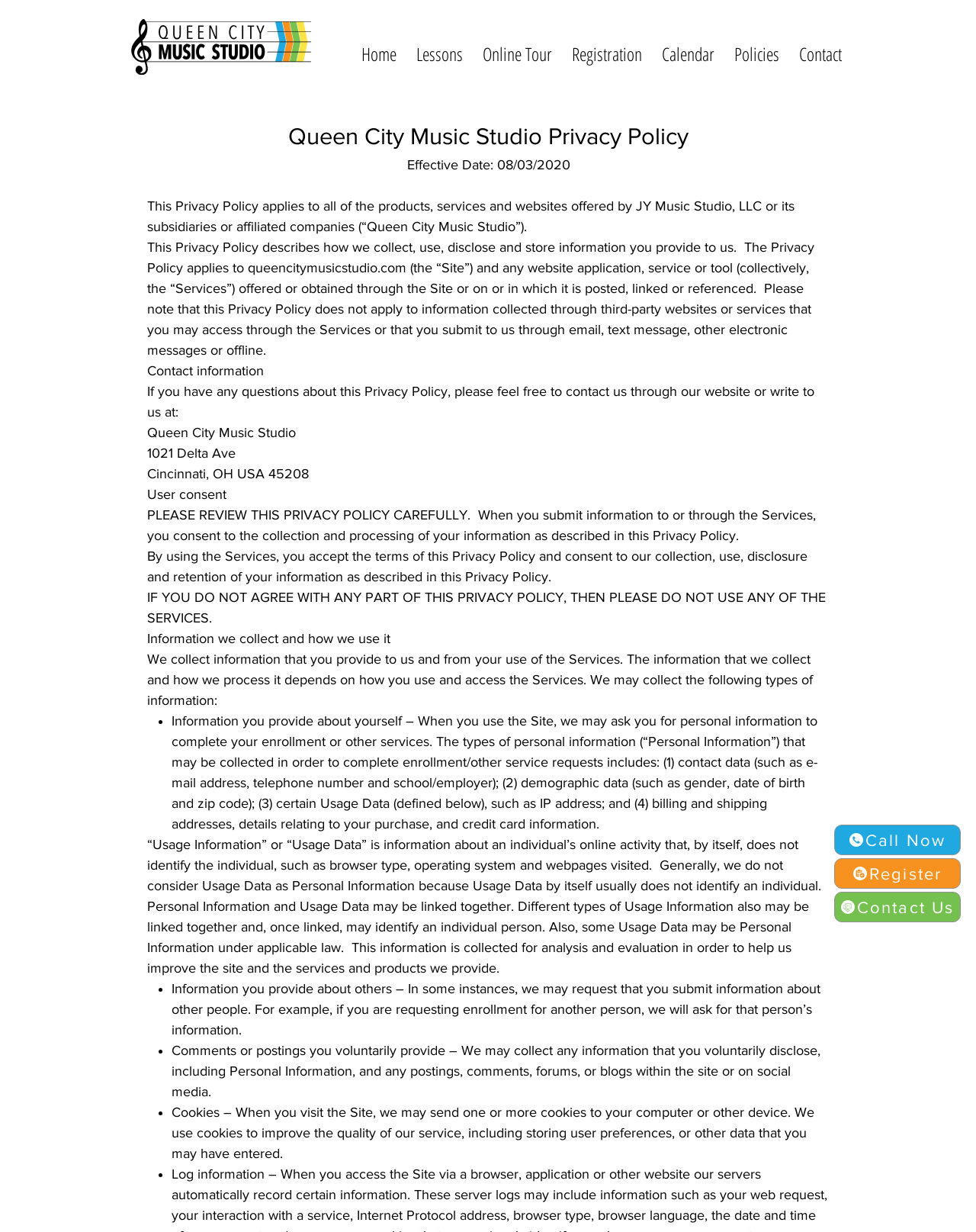Please respond to the question with a concise word or phrase:
What is the purpose of the cookies used by Queen City Music Studio?

To improve the quality of service